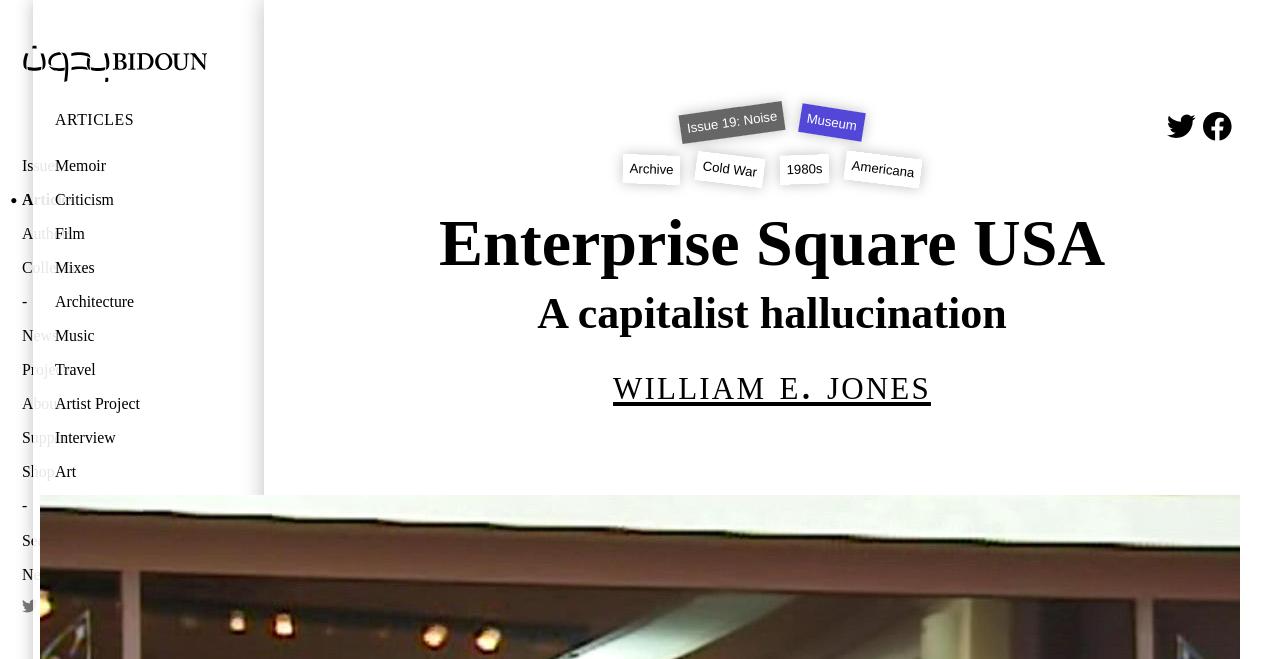Provide a brief response using a word or short phrase to this question:
What is the last article category?

History